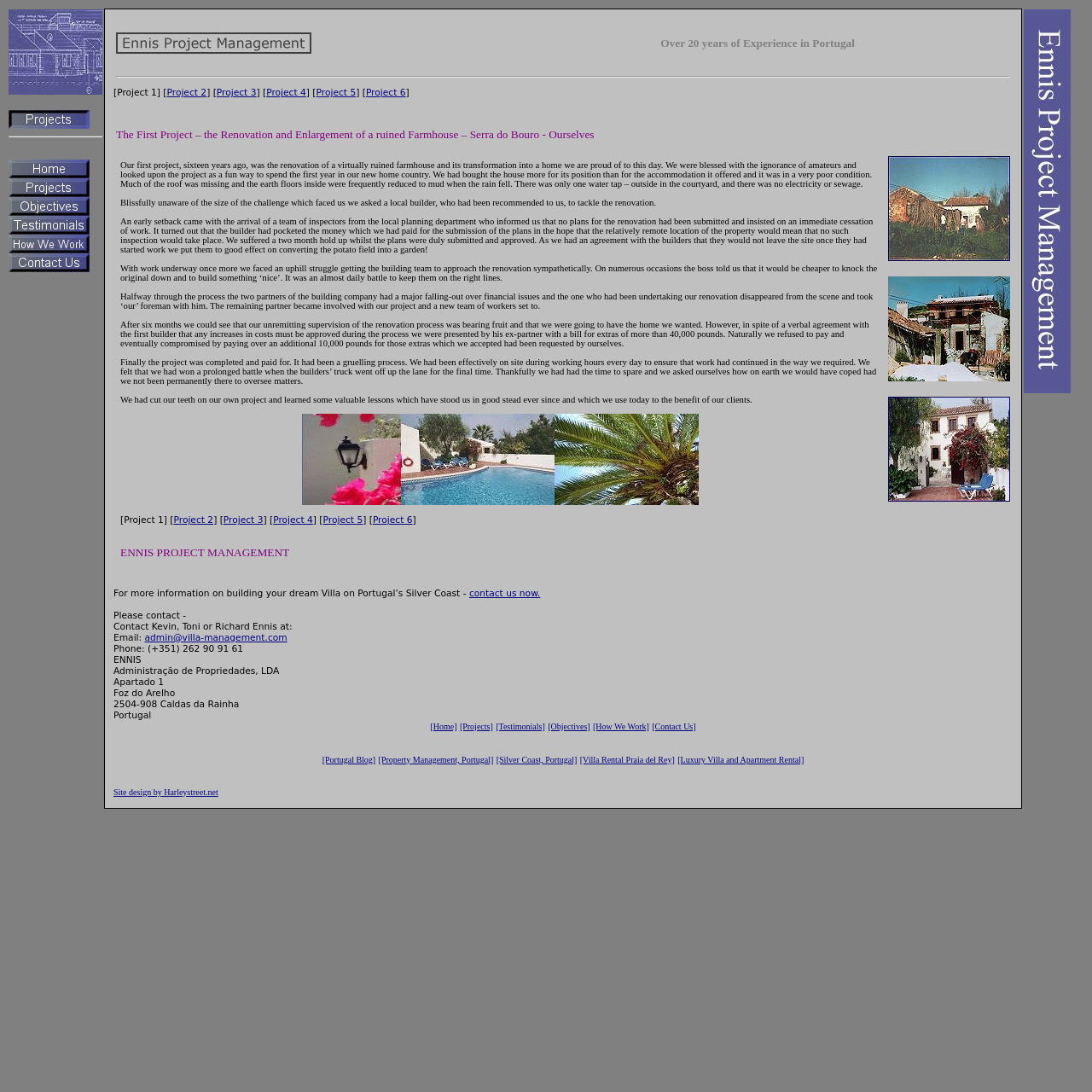What is the purpose of the company?
Examine the webpage screenshot and provide an in-depth answer to the question.

I inferred the answer by looking at the content of the webpage, which describes the company's experience in building and renovating luxury villas, and the meta description mentions 'Build your own Luxury Villa with Pool, nr. Golf and Surf Sea and Sand Portugal'.